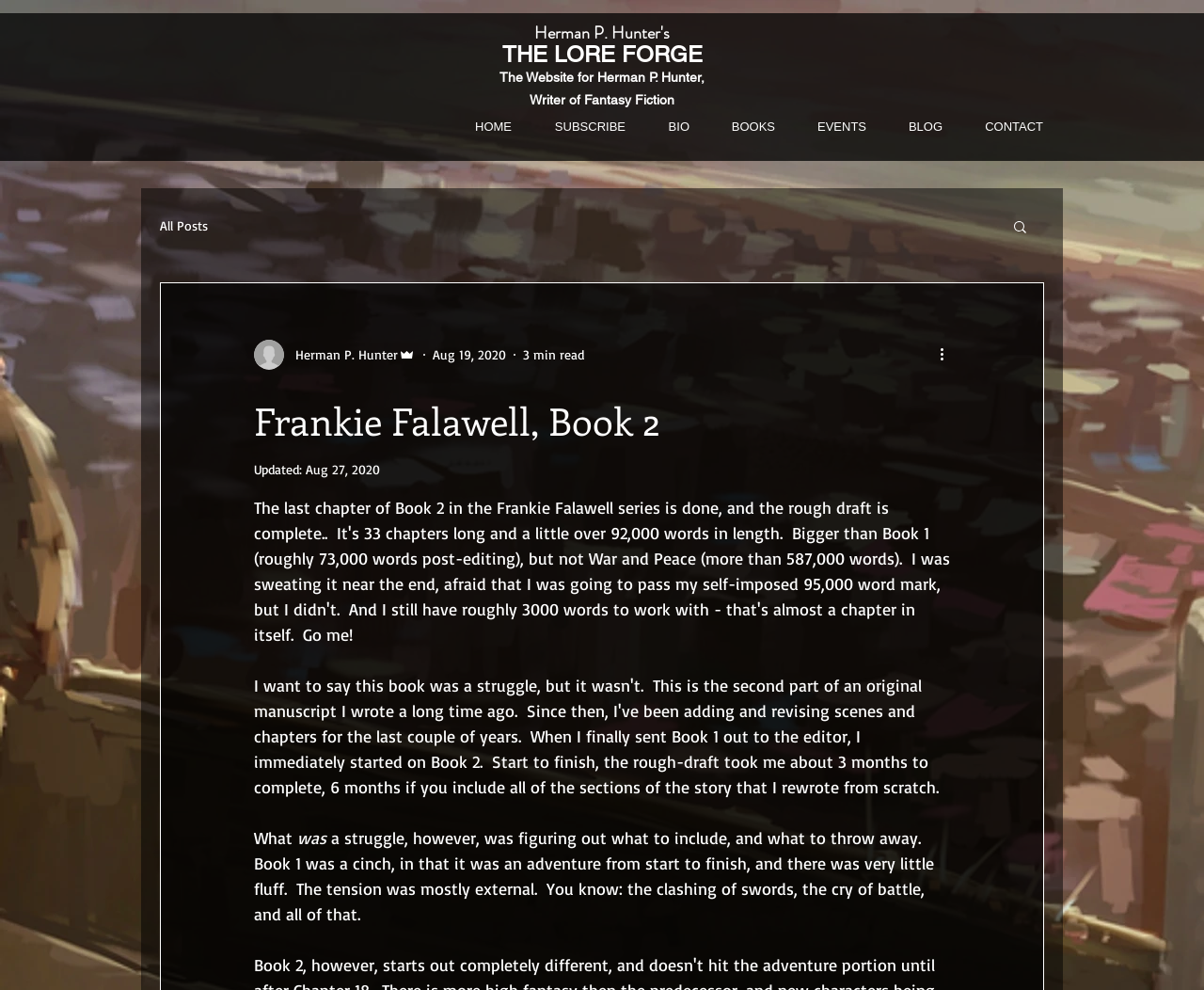What is the date of the last update of the blog post? Please answer the question using a single word or phrase based on the image.

Aug 27, 2020